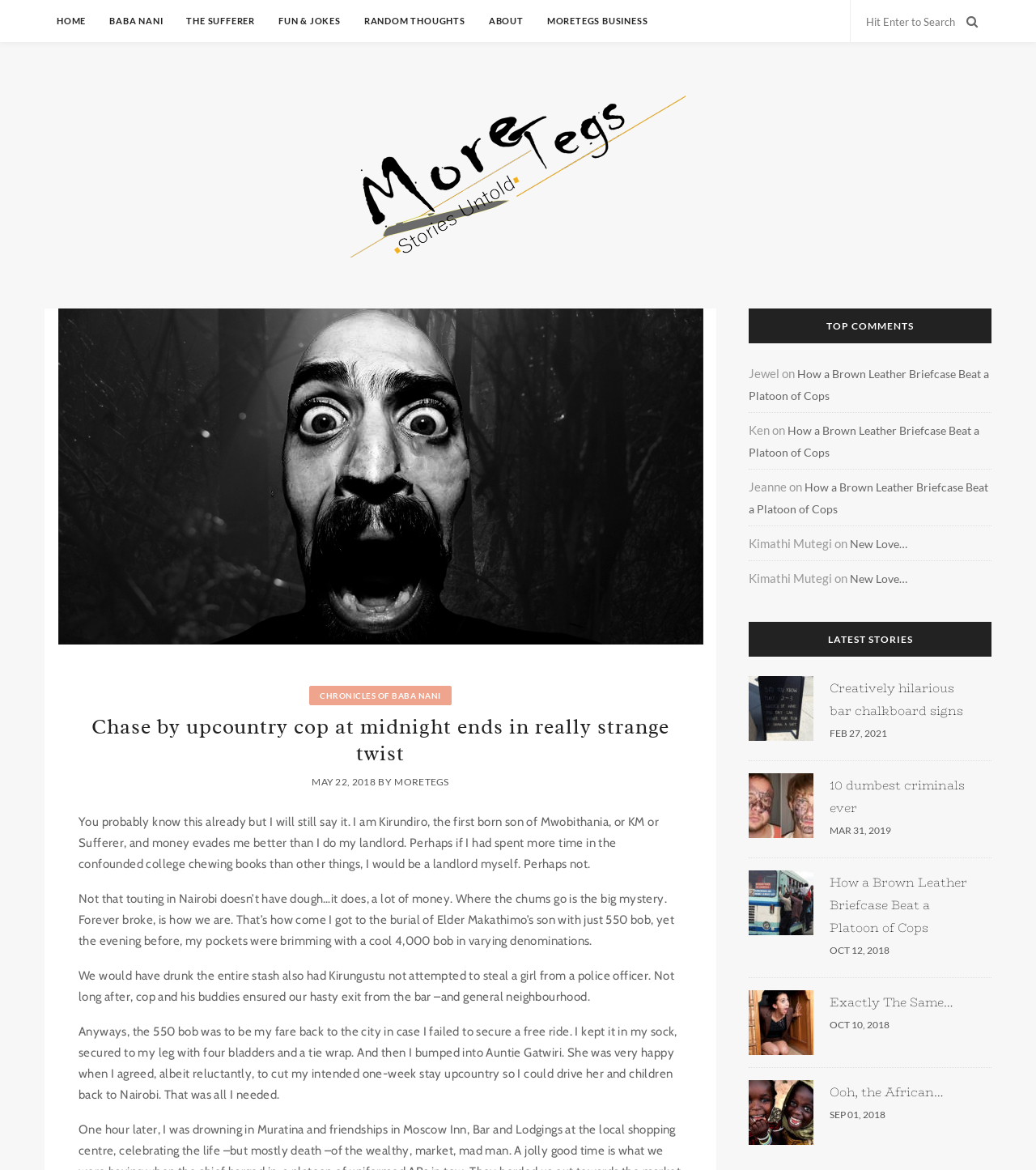Answer the question with a brief word or phrase:
What is the topic of the main article?

Chase by upcountry cop